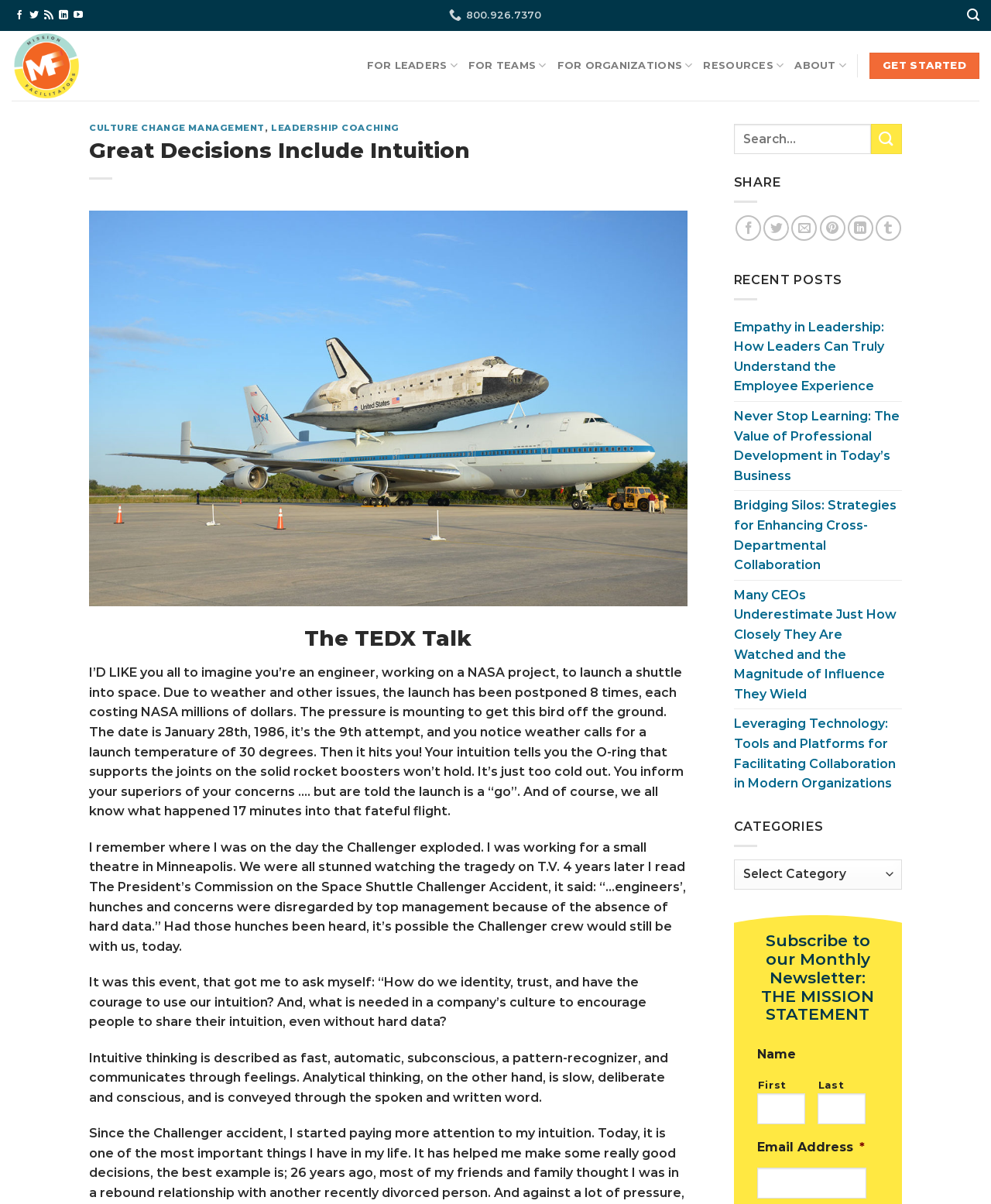Based on the element description: "aria-label="Submit"", identify the bounding box coordinates for this UI element. The coordinates must be four float numbers between 0 and 1, listed as [left, top, right, bottom].

[0.879, 0.103, 0.91, 0.128]